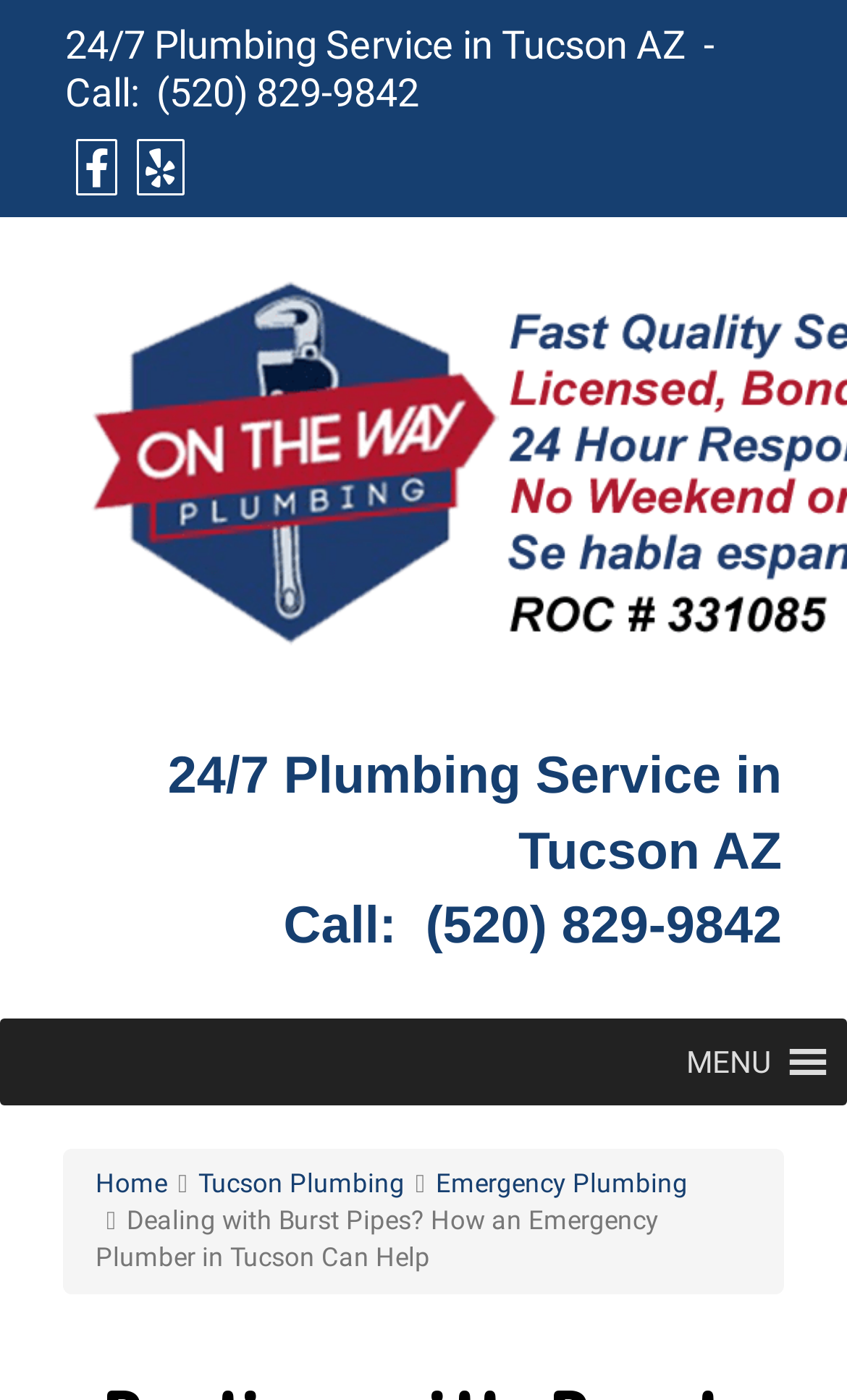Given the description "title="Facebook"", provide the bounding box coordinates of the corresponding UI element.

[0.077, 0.104, 0.138, 0.137]